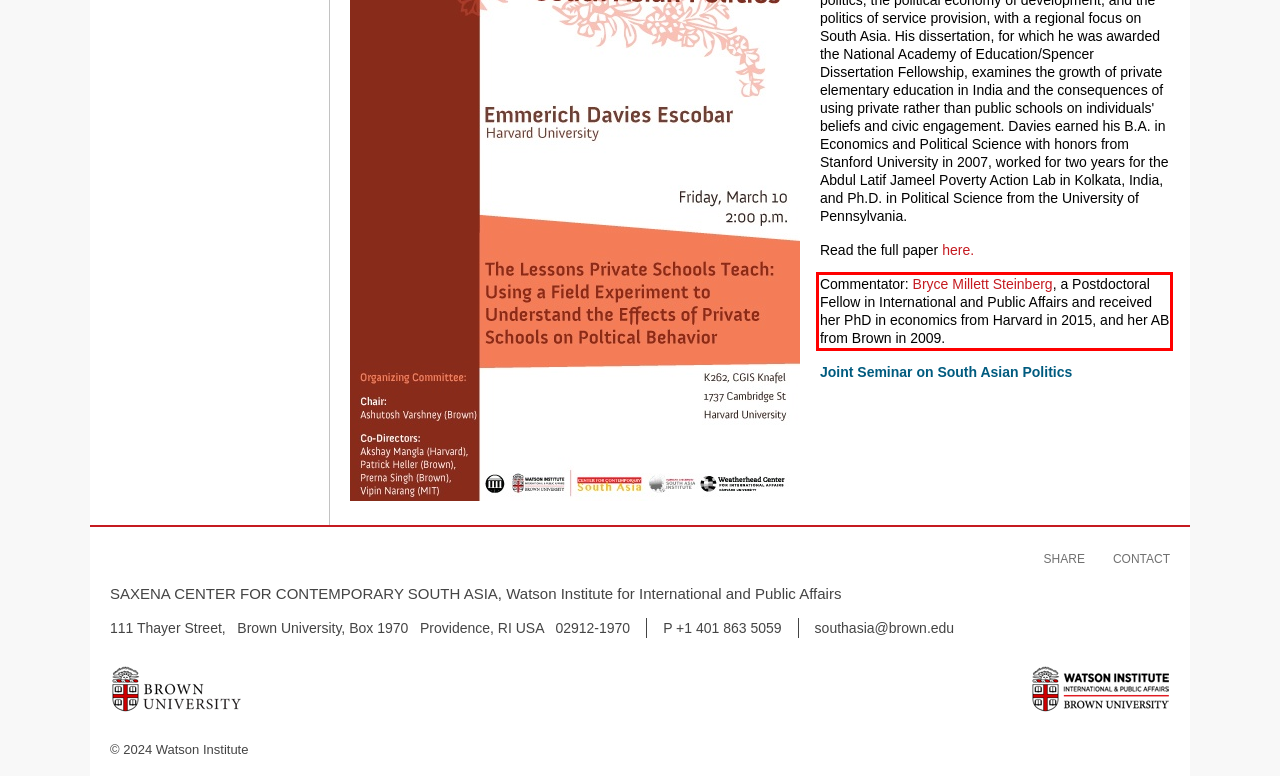Look at the provided screenshot of the webpage and perform OCR on the text within the red bounding box.

Commentator: Bryce Millett Steinberg, a Postdoctoral Fellow in International and Public Affairs and received her PhD in economics from Harvard in 2015, and her AB from Brown in 2009.